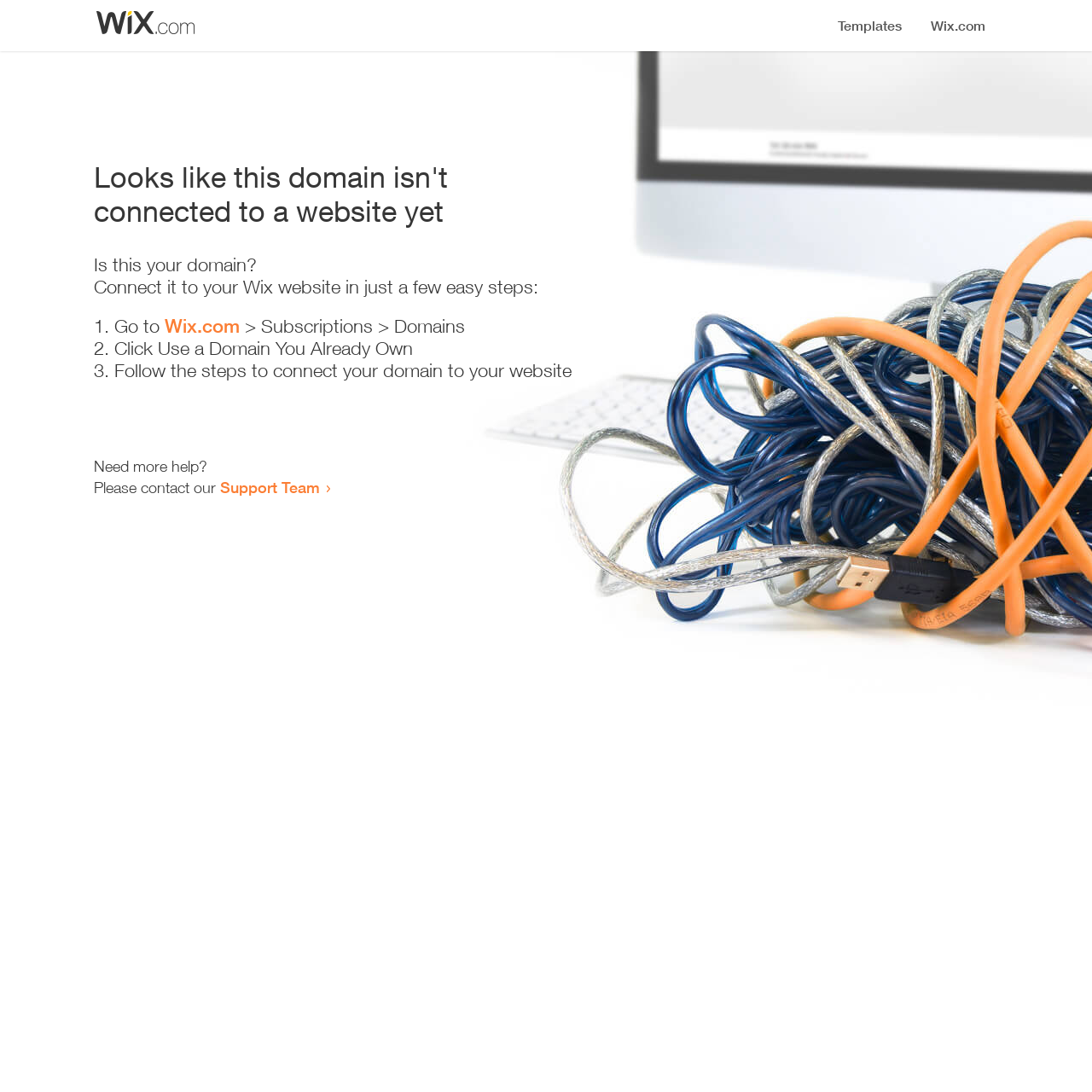Given the description Code of ethics, predict the bounding box coordinates of the UI element. Ensure the coordinates are in the format (top-left x, top-left y, bottom-right x, bottom-right y) and all values are between 0 and 1.

None